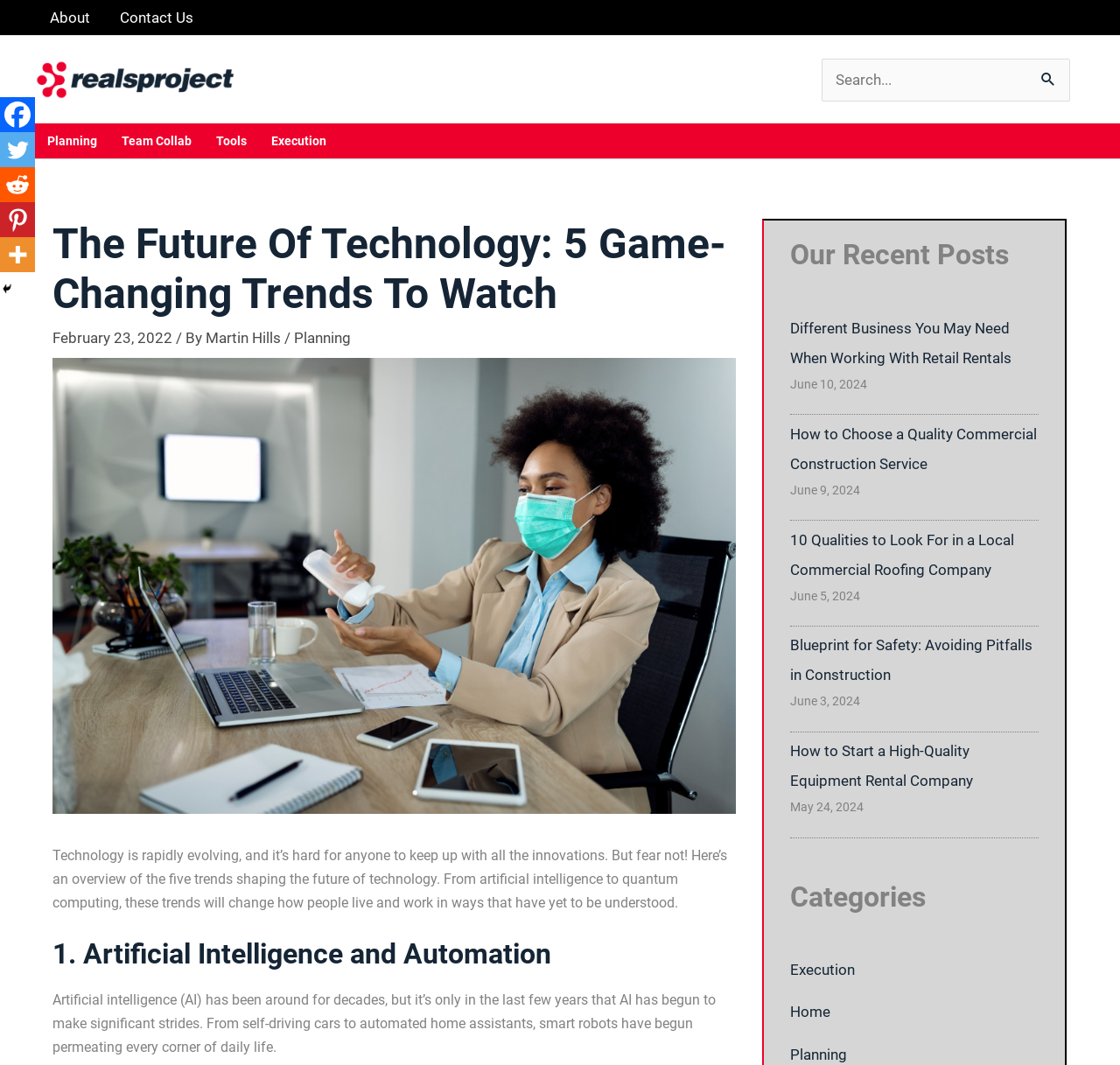Locate and extract the headline of this webpage.

The Future Of Technology: 5 Game-Changing Trends To Watch